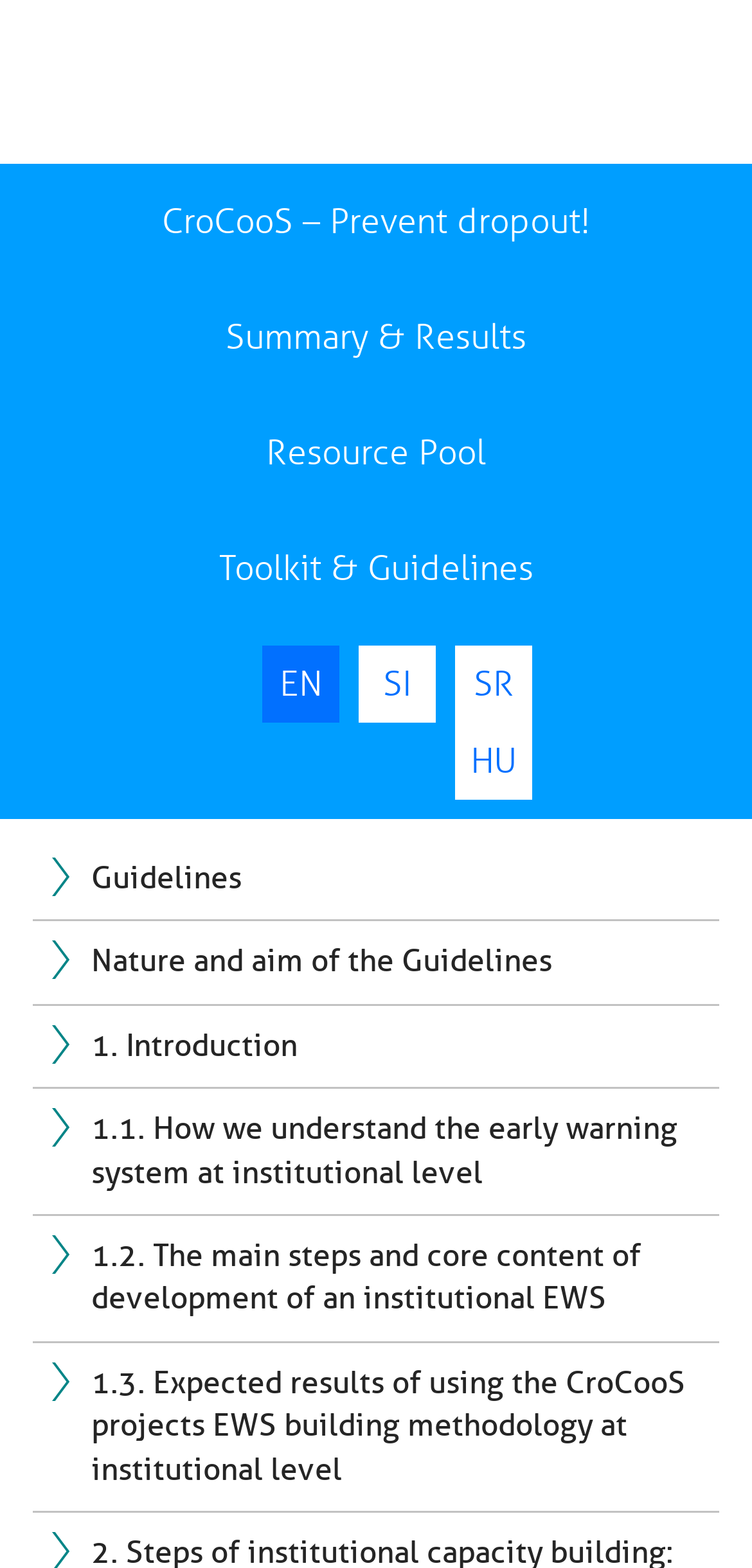Give a detailed account of the webpage.

The webpage is titled "2.4. Action plan" and appears to be a navigation page with multiple links organized into two sections. 

At the top, there are four links aligned horizontally, taking up the full width of the page. These links are "CroCooS – Prevent dropout!", "Summary & Results", "Resource Pool", and "Toolkit & Guidelines". 

Below these links, there are five language selection links, "SR", "SI", "EN", "HU", arranged horizontally, but not taking up the full width of the page. 

The main content of the page is a list of links, taking up most of the page's vertical space. There are seven links in total, each describing a guideline or introduction to a specific topic. The links are stacked vertically, with the first link being "Guidelines", followed by "Nature and aim of the Guidelines", and then five links describing different sections of an introduction, including "1. Introduction", "1.1. How we understand the early warning system at institutional level", "1.2. The main steps and core content of development of an institutional EWS", and "1.3. Expected results of using the CroCooS projects EWS building methodology at institutional level".